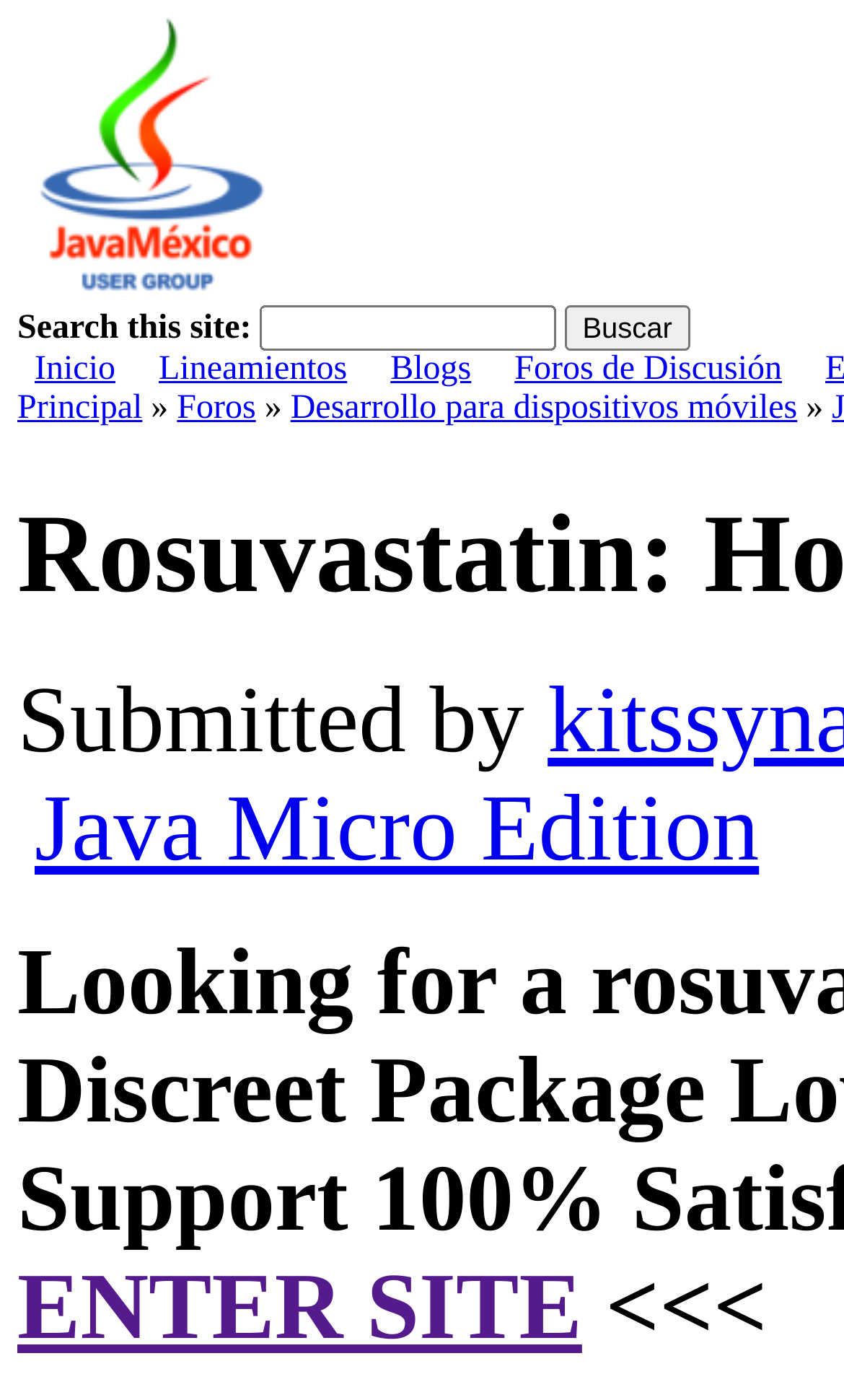Specify the bounding box coordinates of the area to click in order to execute this command: 'Browse the Foros de Discusión'. The coordinates should consist of four float numbers ranging from 0 to 1, and should be formatted as [left, top, right, bottom].

[0.61, 0.251, 0.926, 0.277]